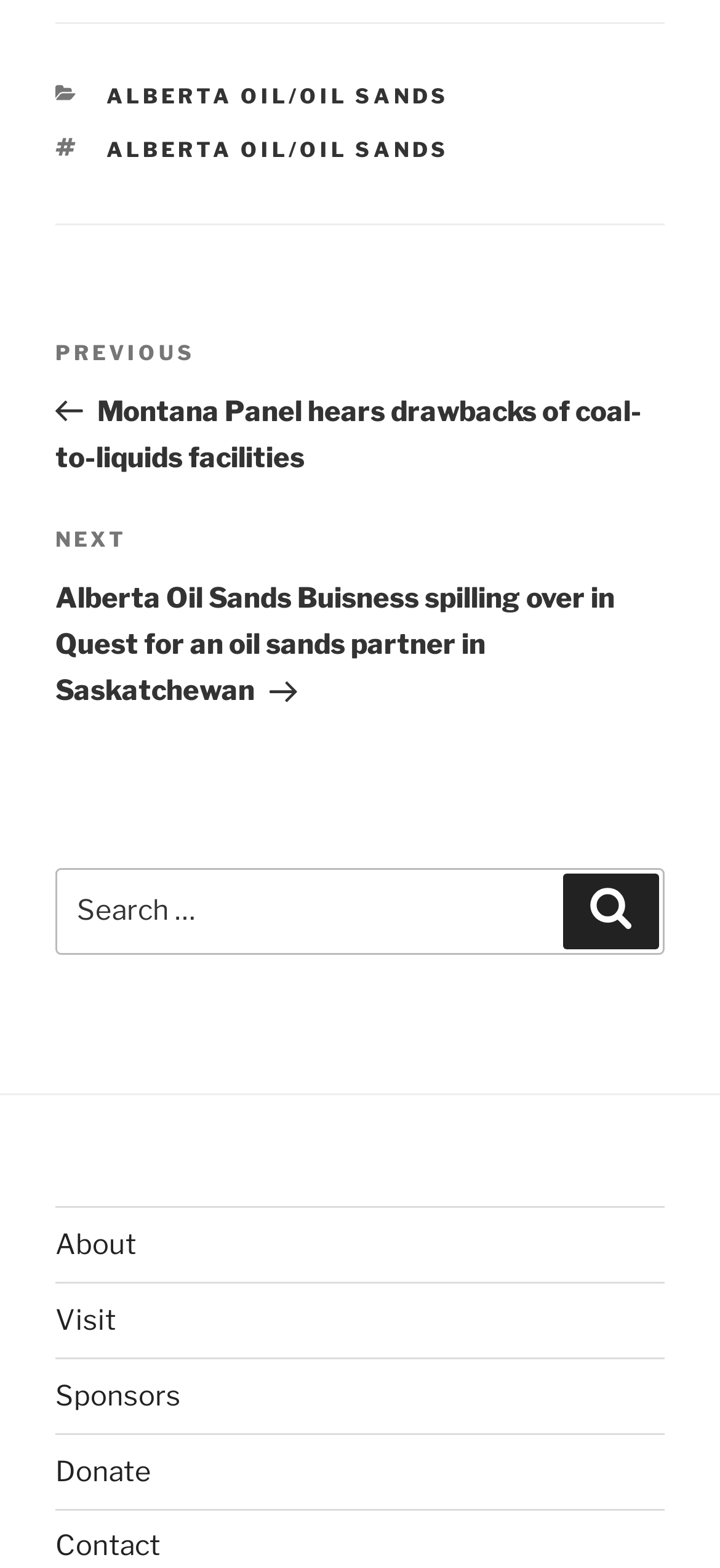Can you specify the bounding box coordinates for the region that should be clicked to fulfill this instruction: "Click on the Alberta Oil/Oil Sands category".

[0.147, 0.053, 0.624, 0.07]